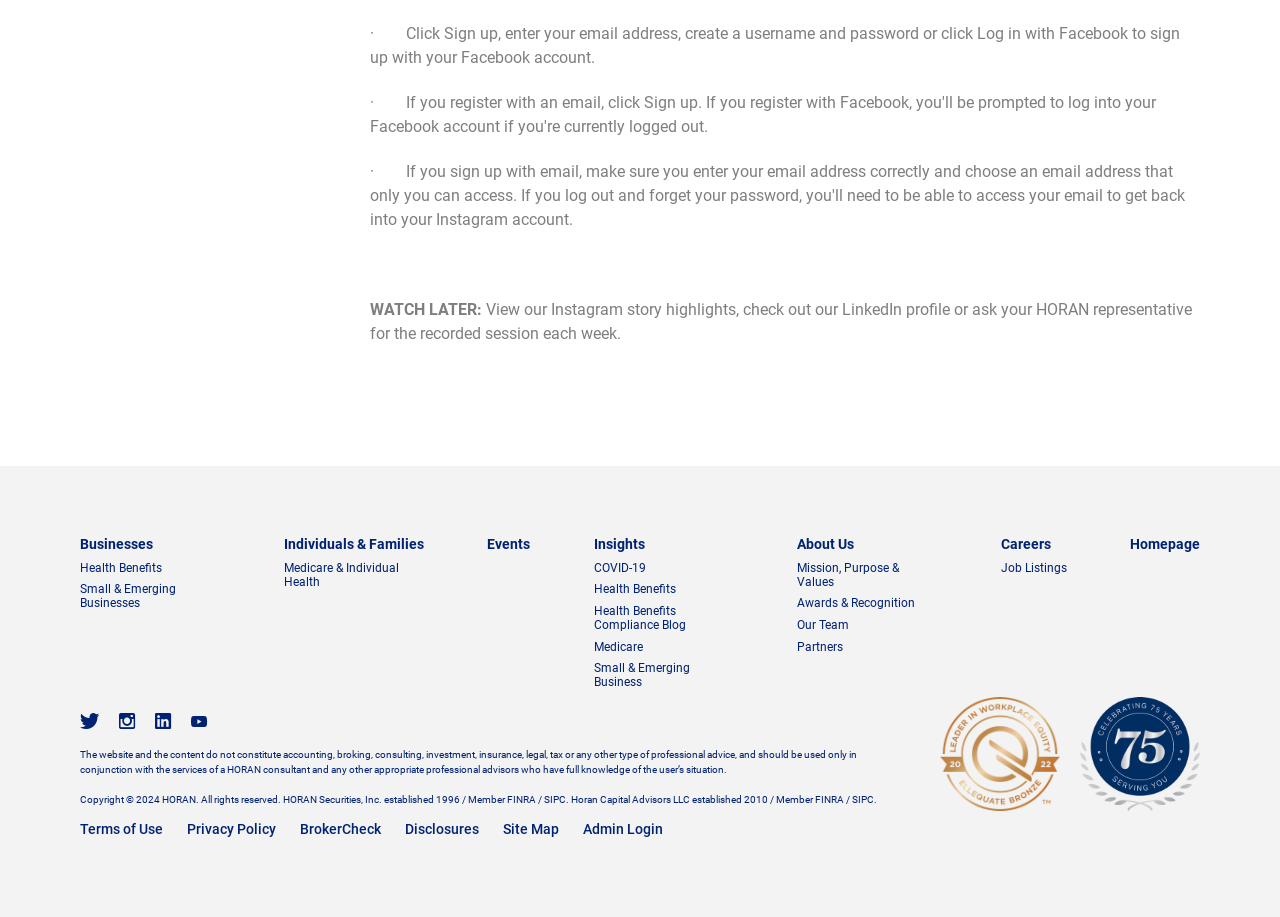Specify the bounding box coordinates of the element's area that should be clicked to execute the given instruction: "Learn about Health Benefits". The coordinates should be four float numbers between 0 and 1, i.e., [left, top, right, bottom].

[0.062, 0.611, 0.127, 0.627]